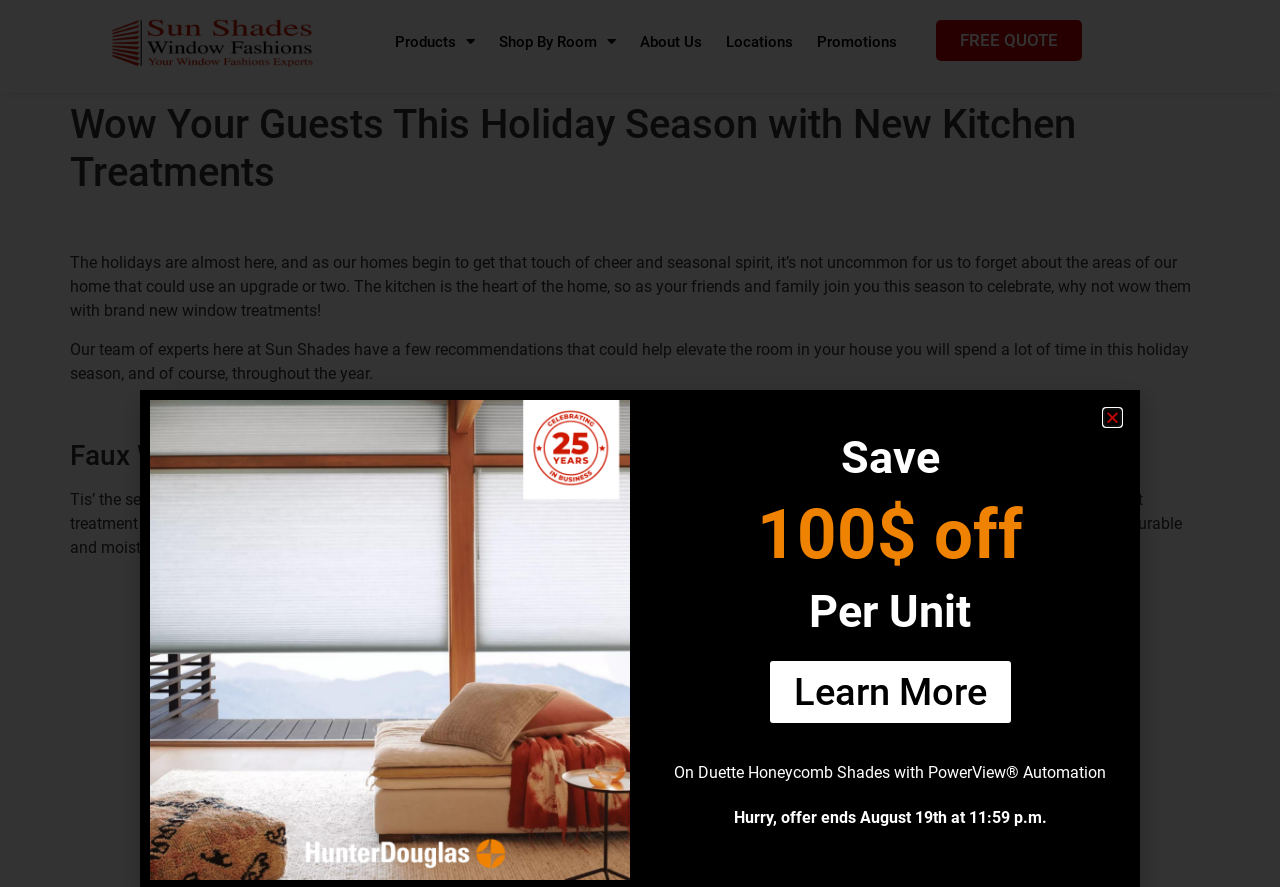Given the description: "Shop By Room", determine the bounding box coordinates of the UI element. The coordinates should be formatted as four float numbers between 0 and 1, [left, top, right, bottom].

[0.38, 0.007, 0.49, 0.086]